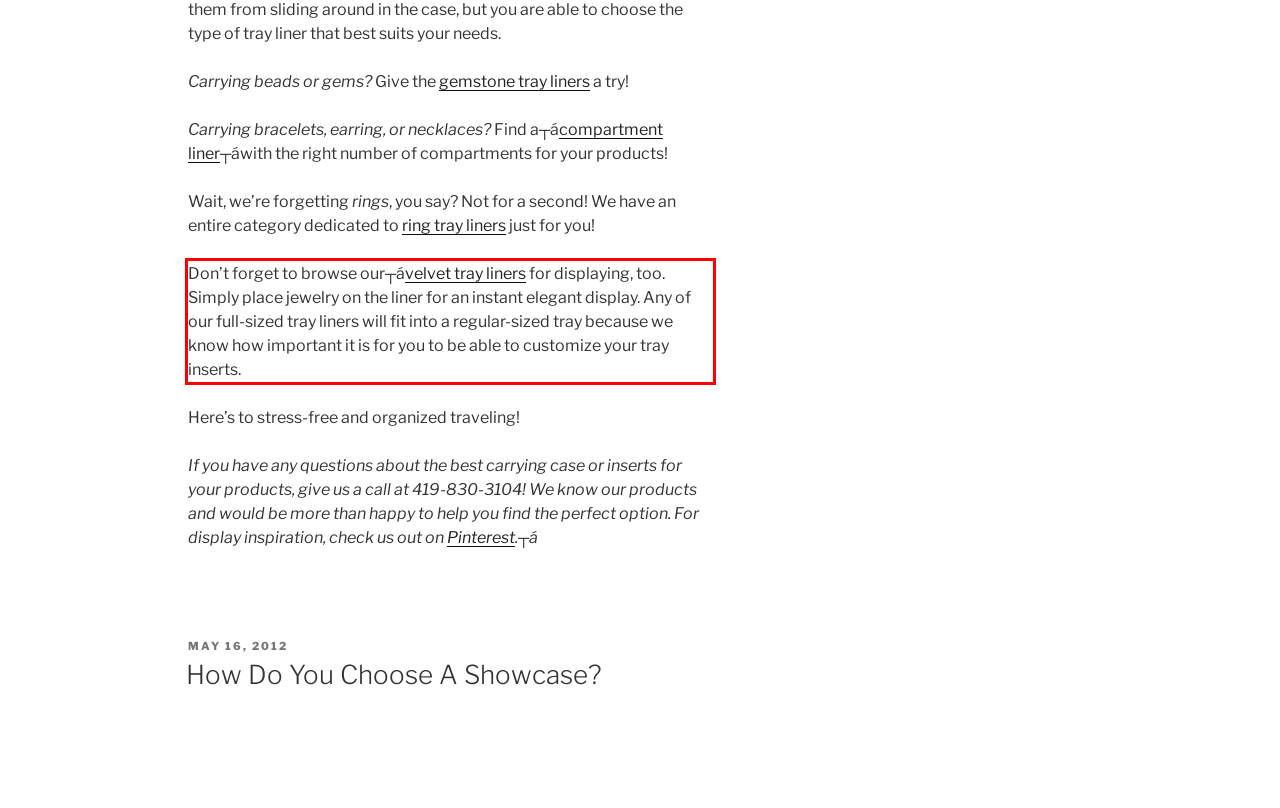Please perform OCR on the text content within the red bounding box that is highlighted in the provided webpage screenshot.

Don’t forget to browse our┬ávelvet tray liners for displaying, too. Simply place jewelry on the liner for an instant elegant display. Any of our full-sized tray liners will fit into a regular-sized tray because we know how important it is for you to be able to customize your tray inserts.